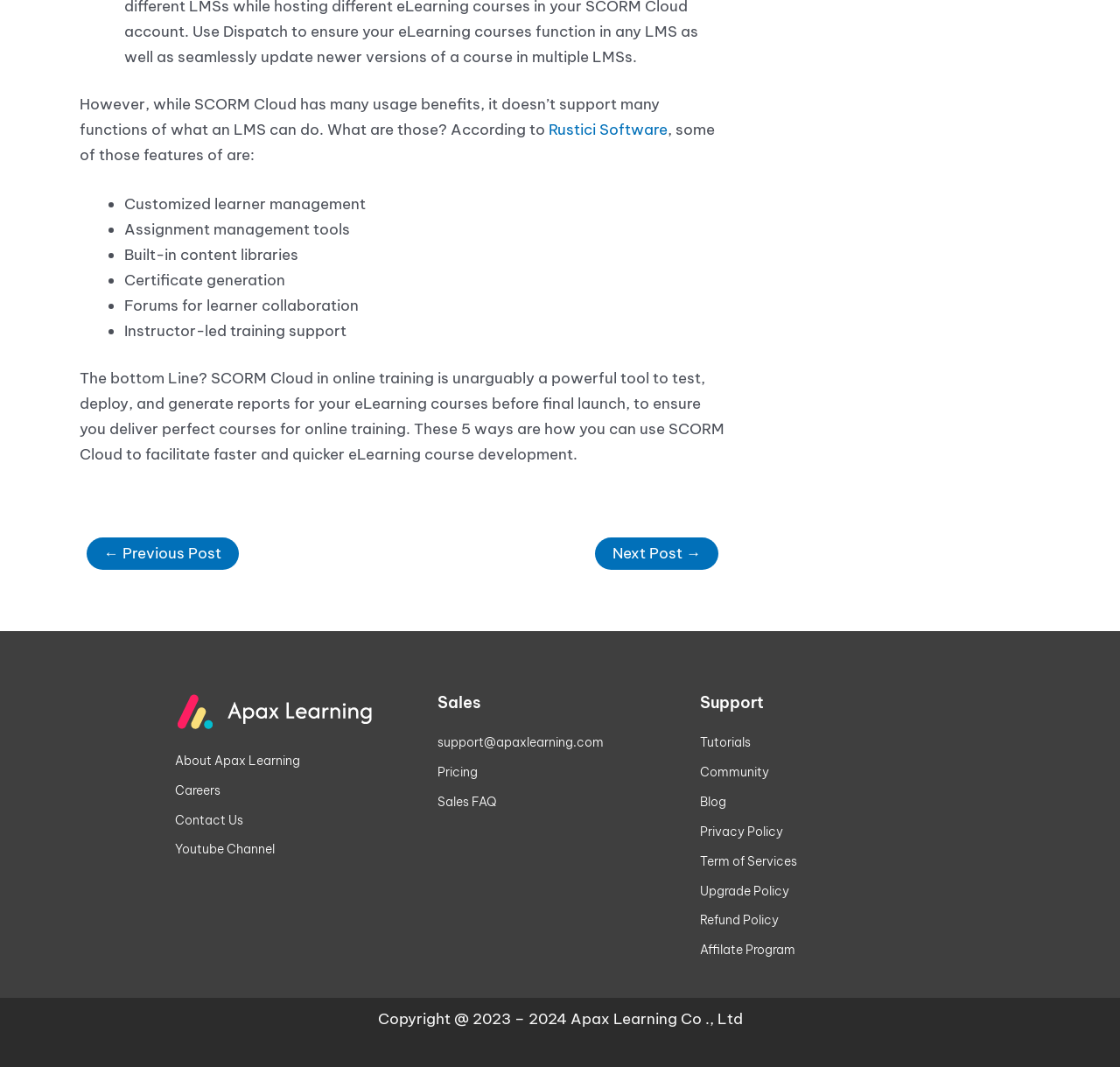What is the contact information for sales? From the image, respond with a single word or brief phrase.

support@apaxlearning.com